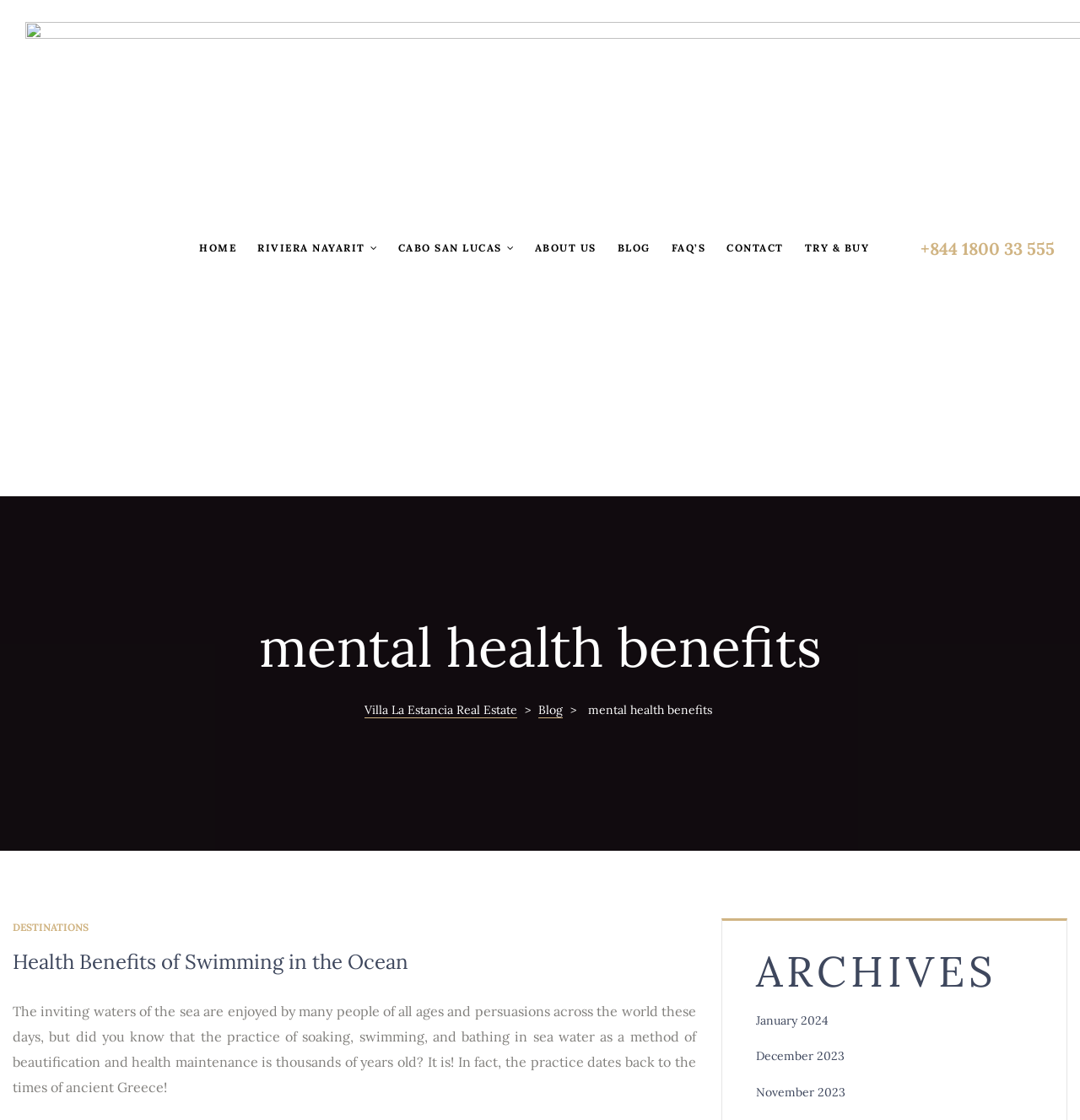Identify the bounding box coordinates of the clickable region necessary to fulfill the following instruction: "view January 2024 archives". The bounding box coordinates should be four float numbers between 0 and 1, i.e., [left, top, right, bottom].

[0.7, 0.904, 0.767, 0.918]